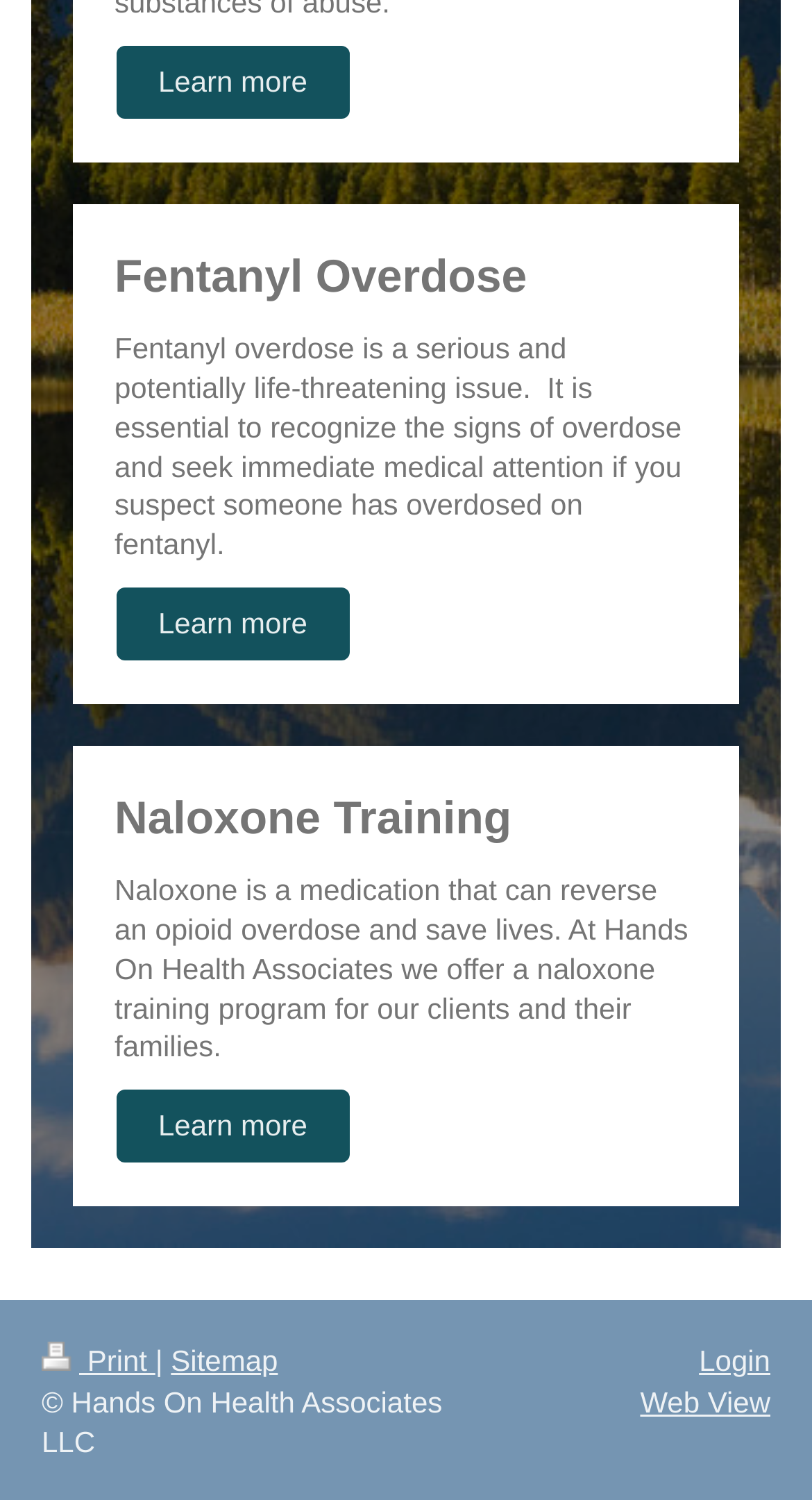Given the following UI element description: "Learn more", find the bounding box coordinates in the webpage screenshot.

[0.141, 0.03, 0.432, 0.081]